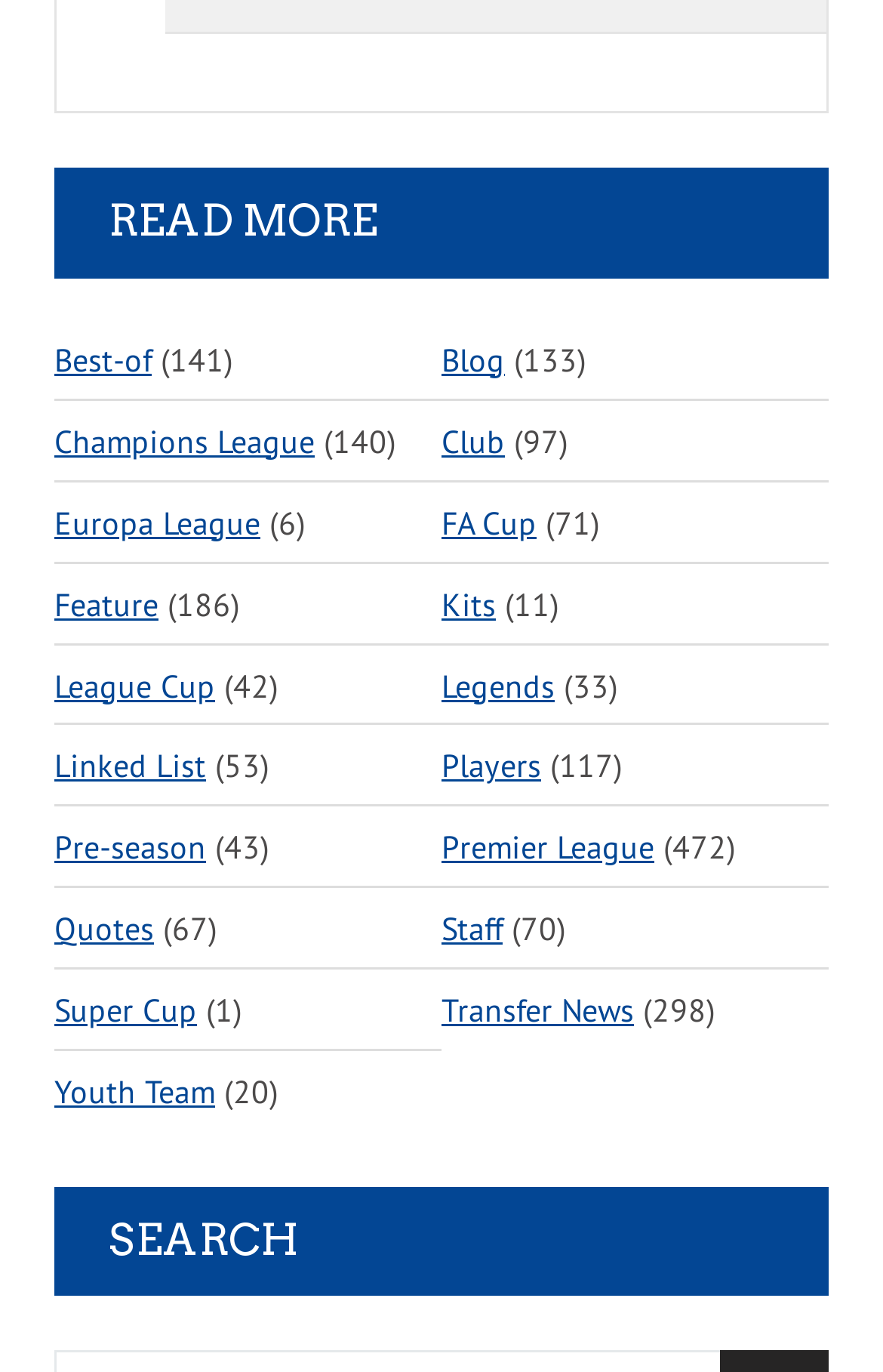How many links are there on the webpage?
Look at the image and answer with only one word or phrase.

19